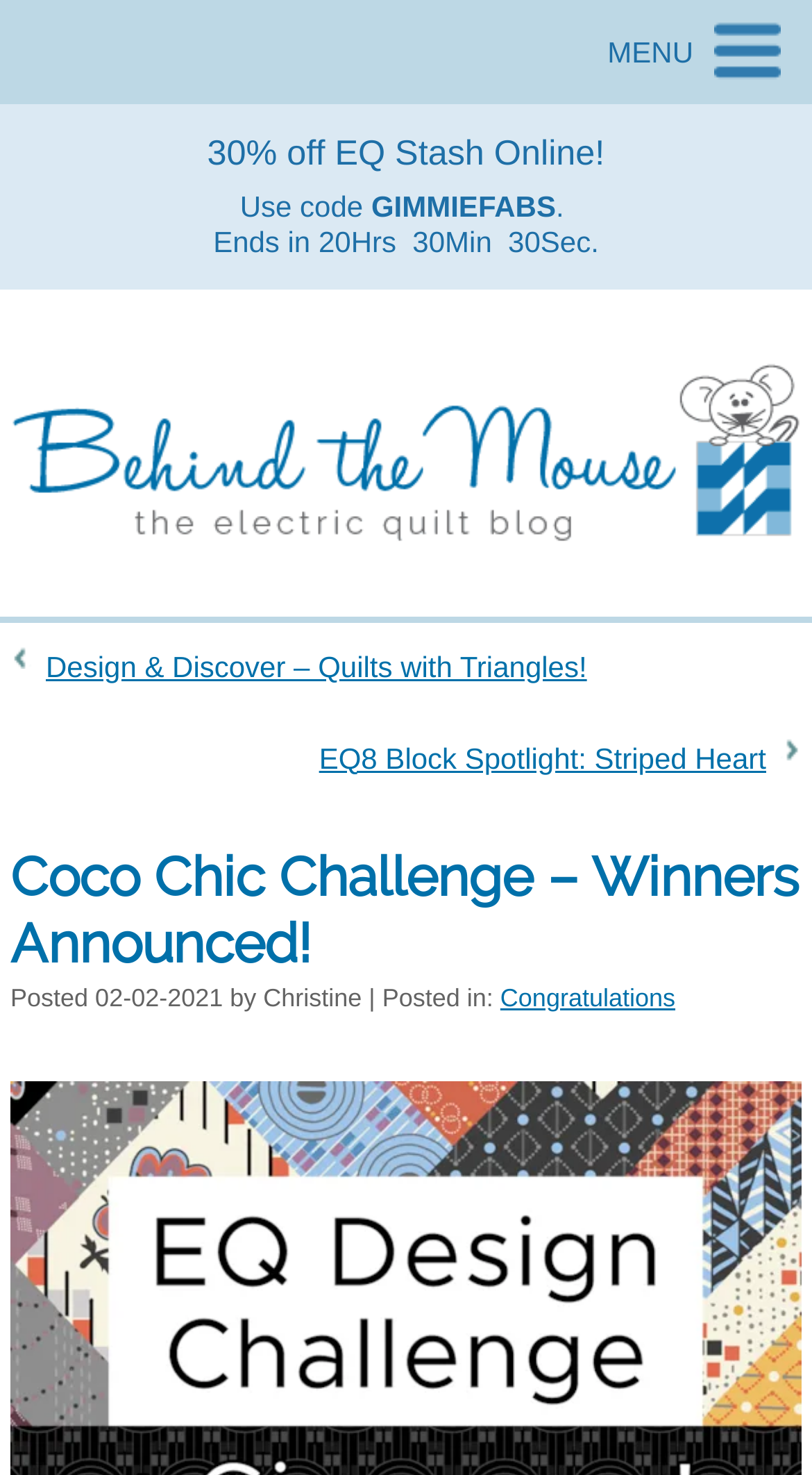Please determine the bounding box coordinates for the UI element described here. Use the format (top-left x, top-left y, bottom-right x, bottom-right y) with values bounded between 0 and 1: details

[0.0, 0.071, 1.0, 0.196]